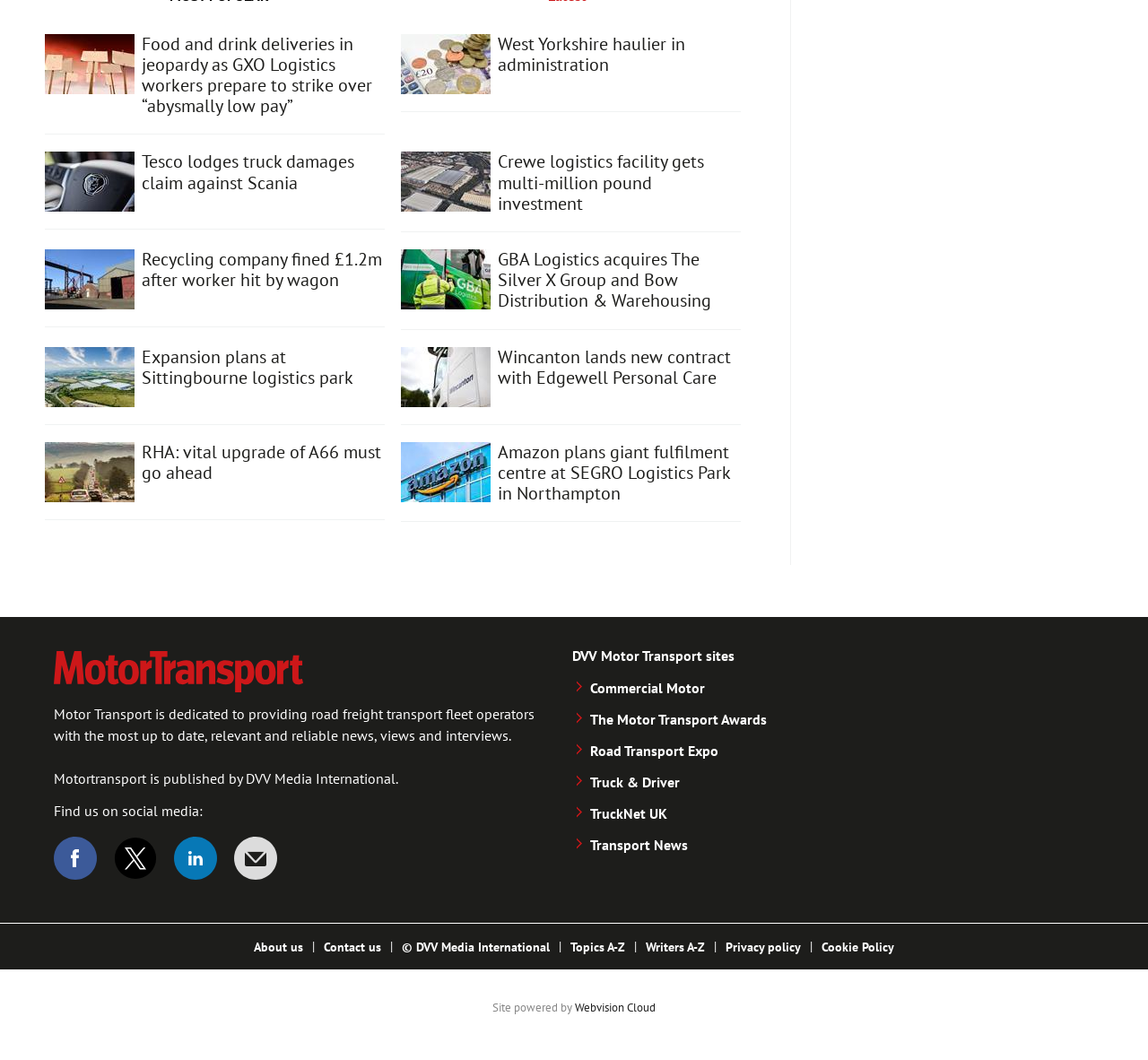Use a single word or phrase to answer this question: 
What is the name of the logistics park mentioned in the article?

Sittingbourne logistics park